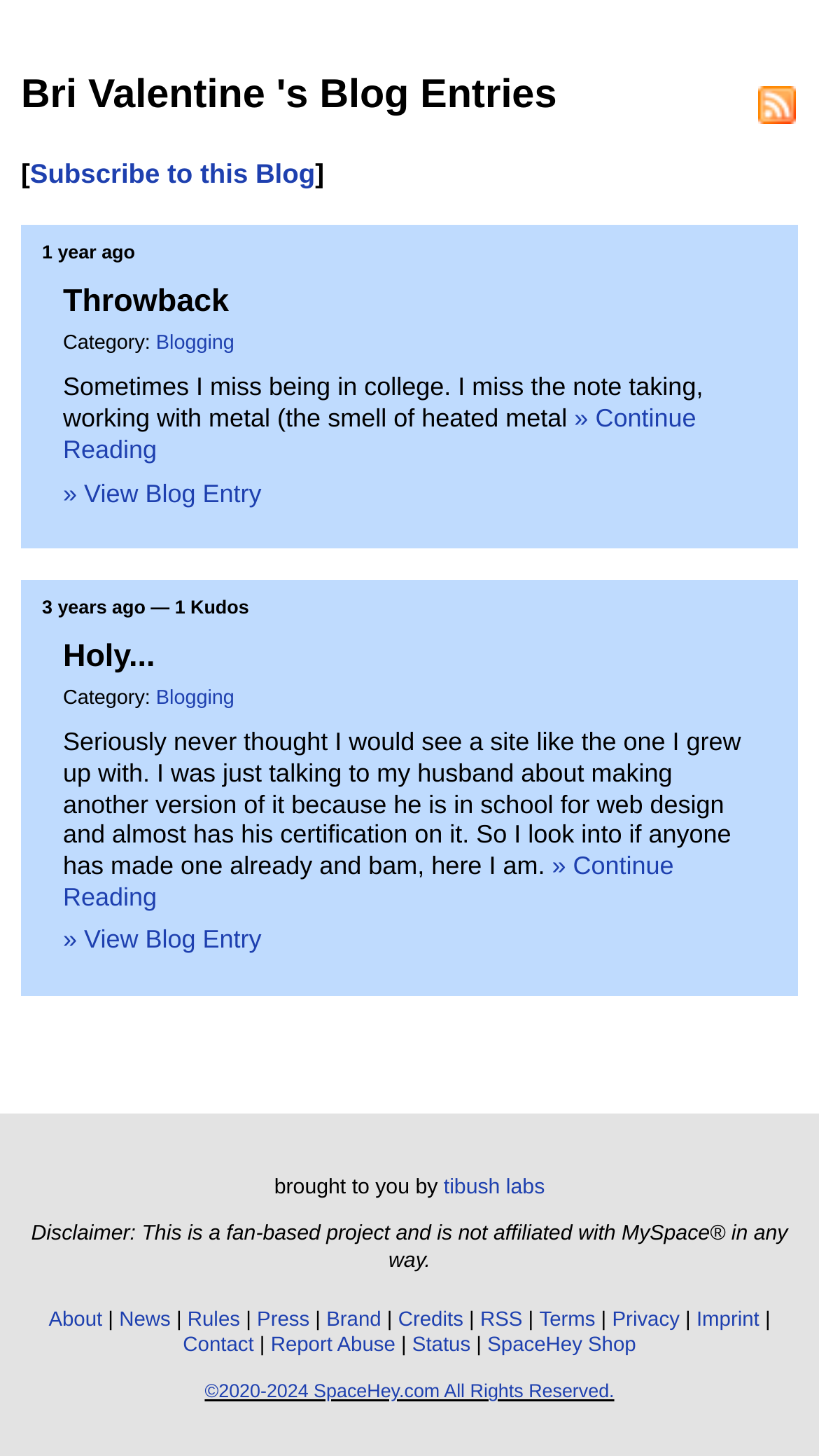Using the format (top-left x, top-left y, bottom-right x, bottom-right y), provide the bounding box coordinates for the described UI element. All values should be floating point numbers between 0 and 1: » View Blog Entry

[0.077, 0.328, 0.319, 0.349]